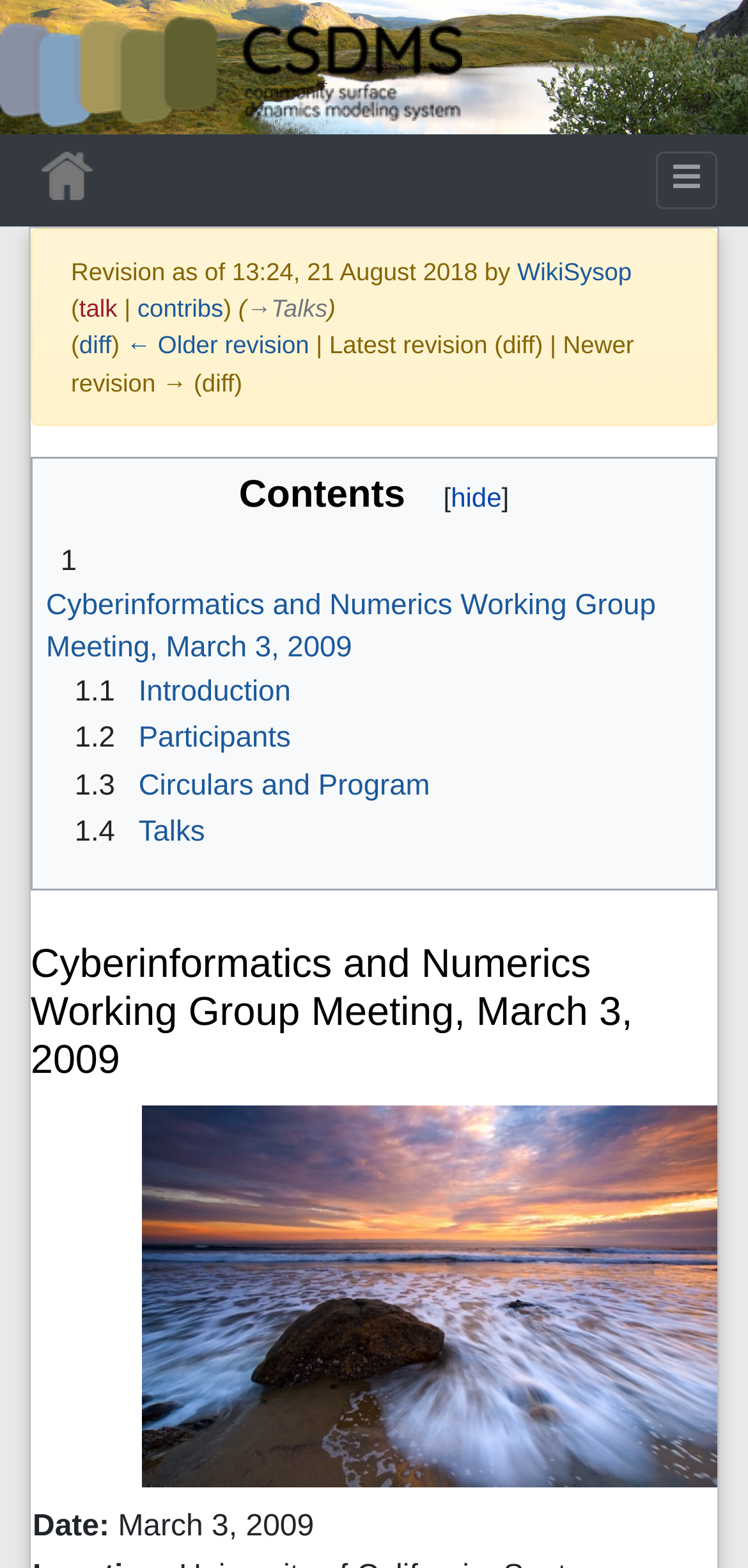Please locate the bounding box coordinates of the element that should be clicked to achieve the given instruction: "View the photo".

[0.19, 0.706, 0.959, 0.949]